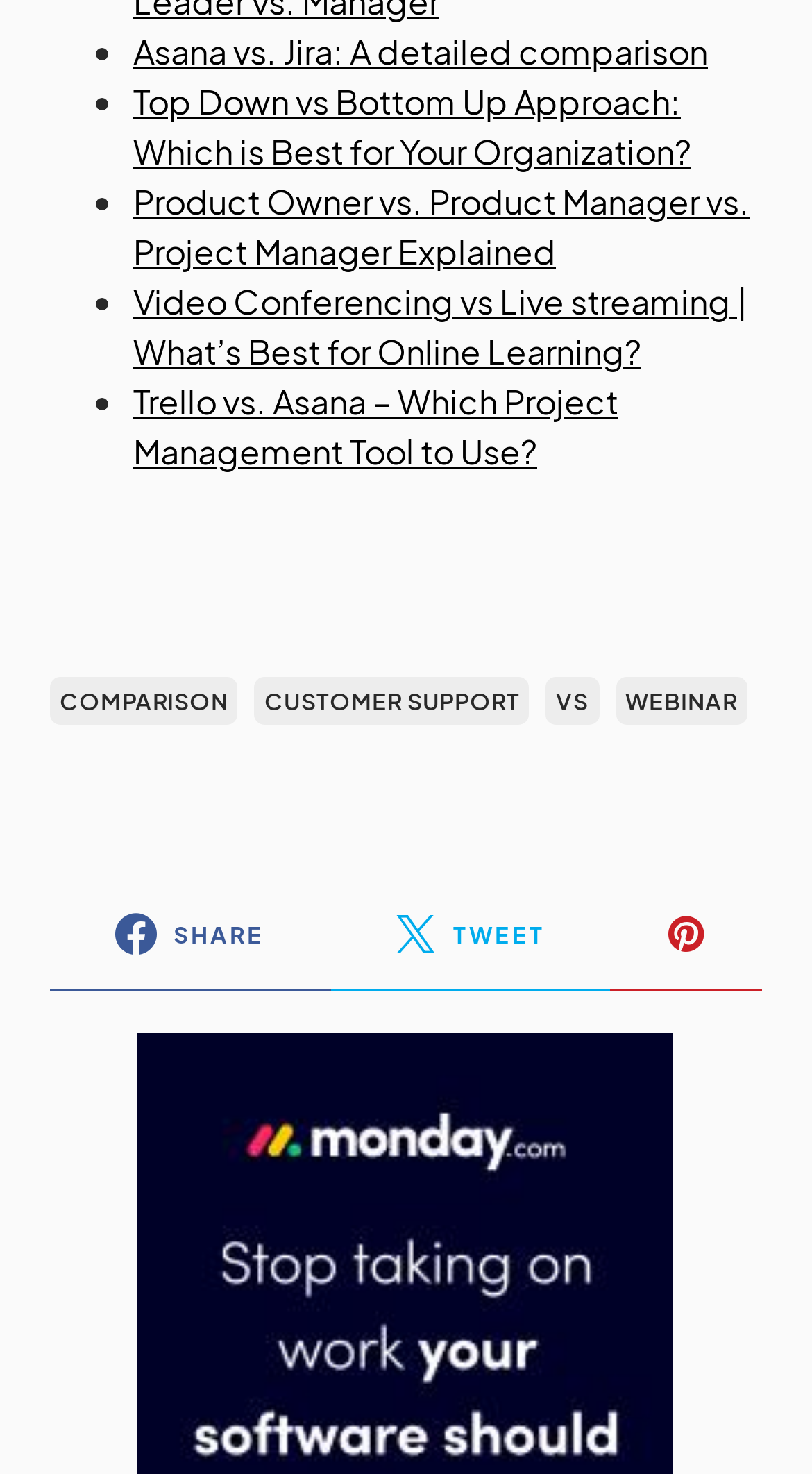Find the bounding box coordinates for the area you need to click to carry out the instruction: "Click on 'Asana vs. Jira: A detailed comparison'". The coordinates should be four float numbers between 0 and 1, indicated as [left, top, right, bottom].

[0.164, 0.02, 0.872, 0.05]